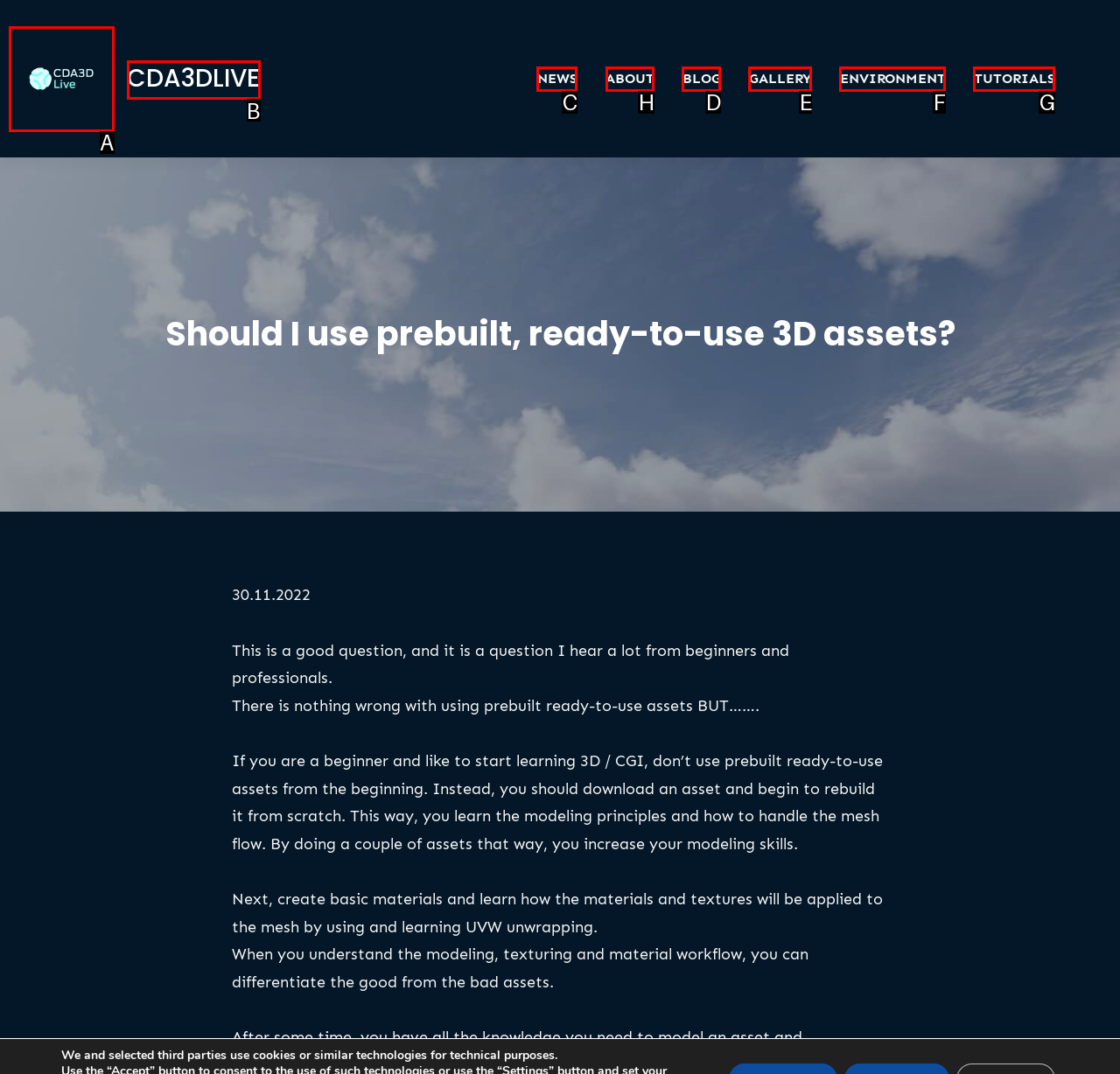From the given choices, which option should you click to complete this task: Visit the ABOUT page? Answer with the letter of the correct option.

H